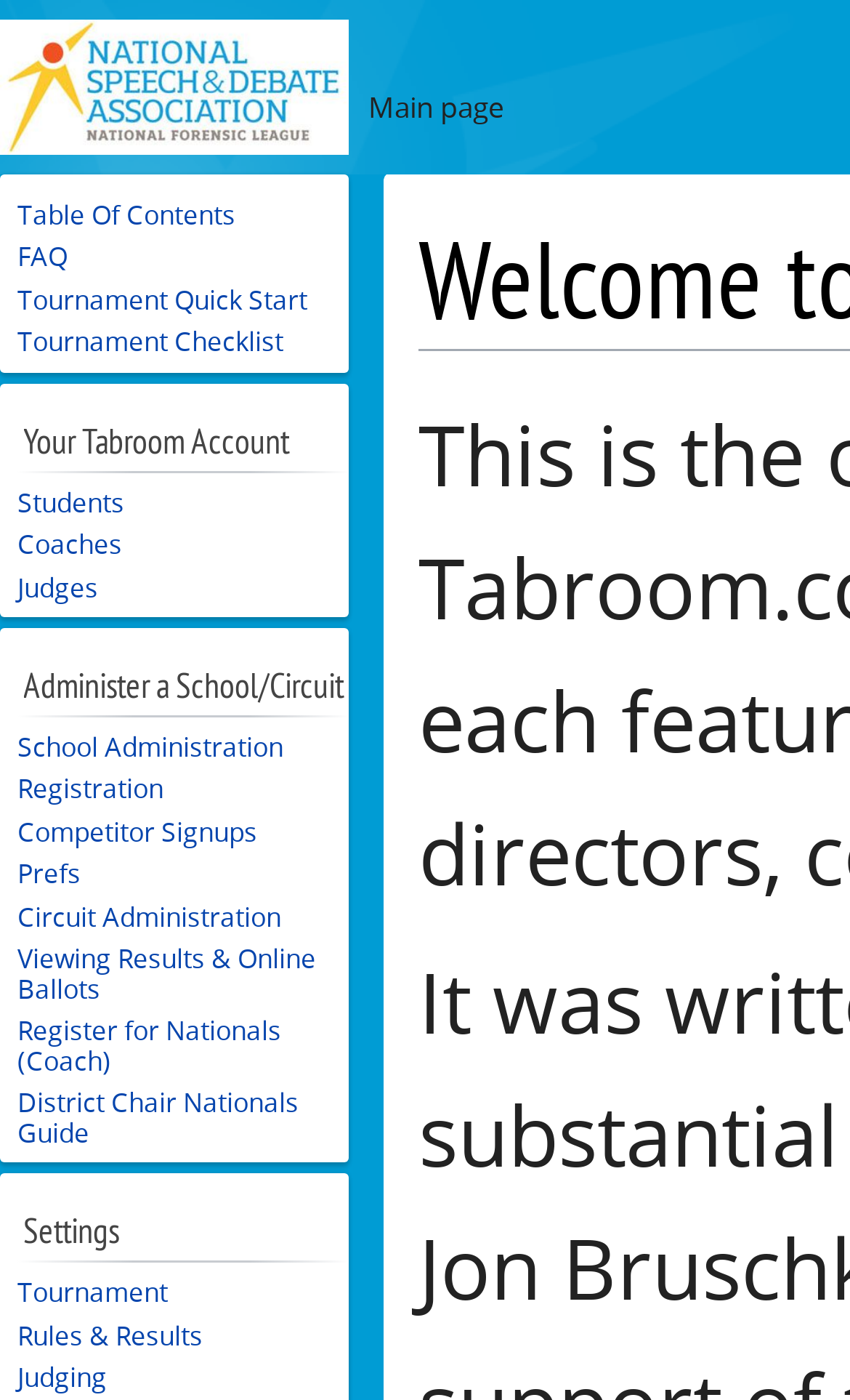Generate the title text from the webpage.

Welcome to the Tabroom.com Help Center